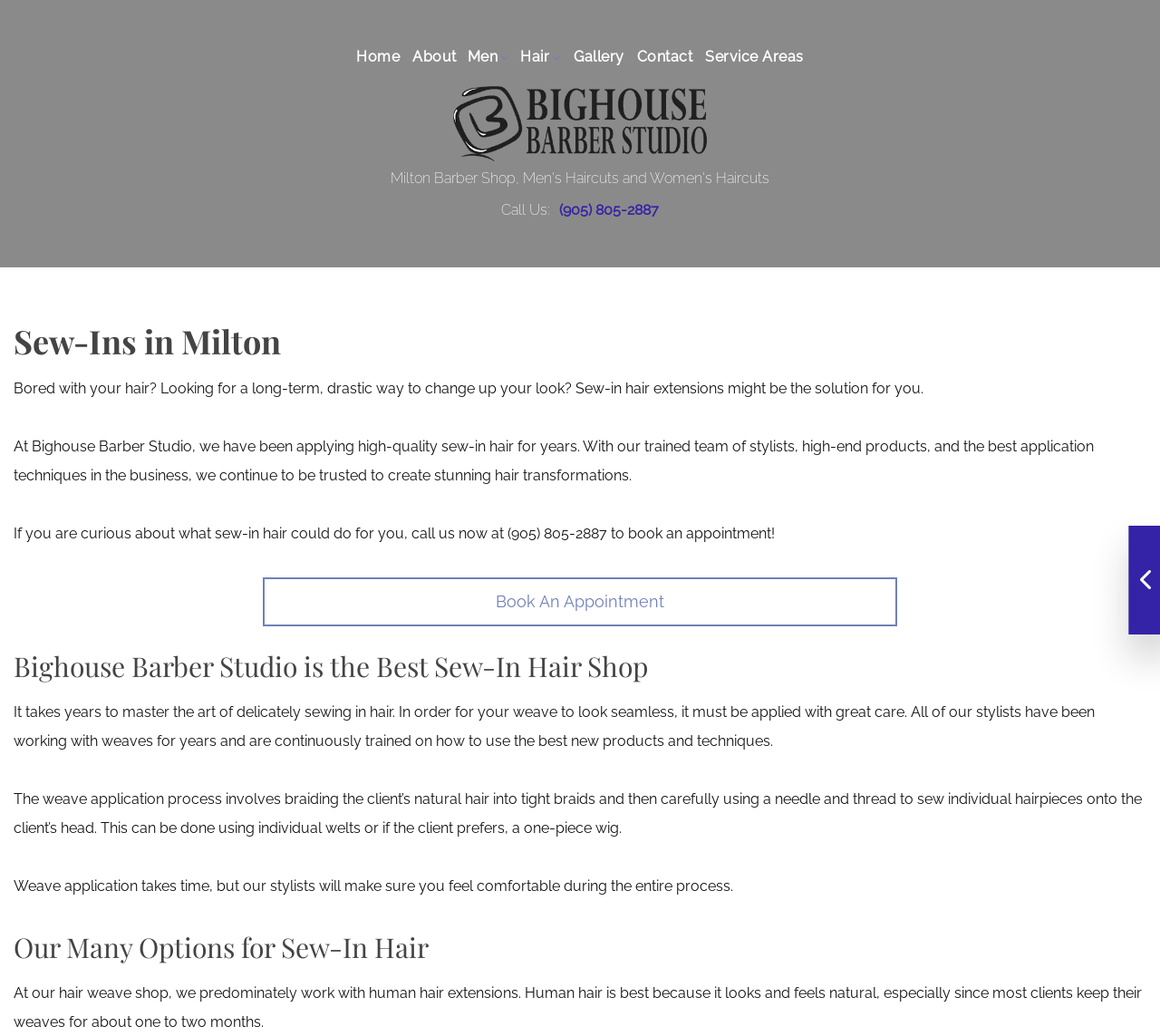Point out the bounding box coordinates of the section to click in order to follow this instruction: "Call (905) 805-2887".

[0.482, 0.194, 0.568, 0.21]